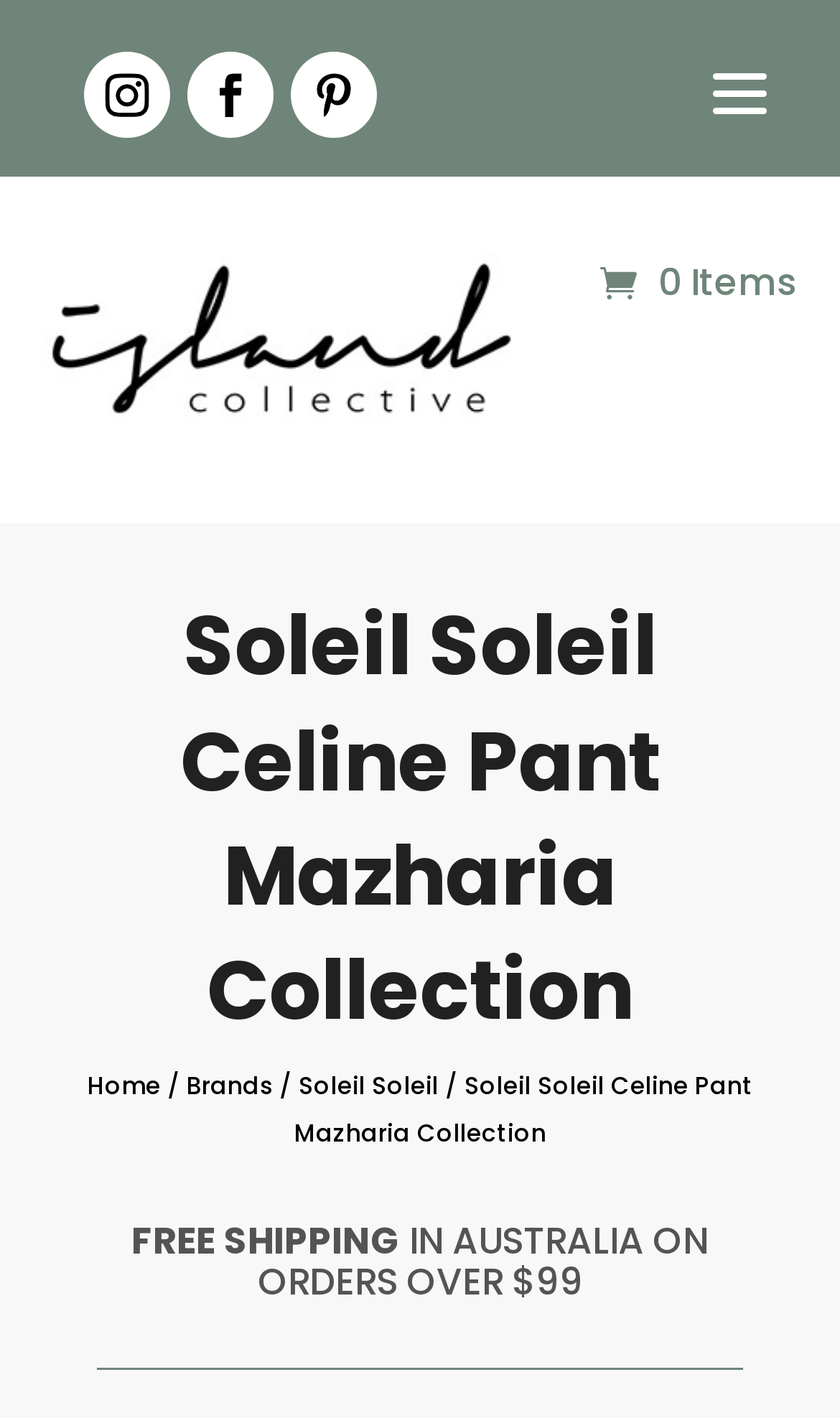Determine the bounding box for the UI element that matches this description: "parent_node: MENU aria-label="Menu"".

[0.809, 0.023, 0.95, 0.106]